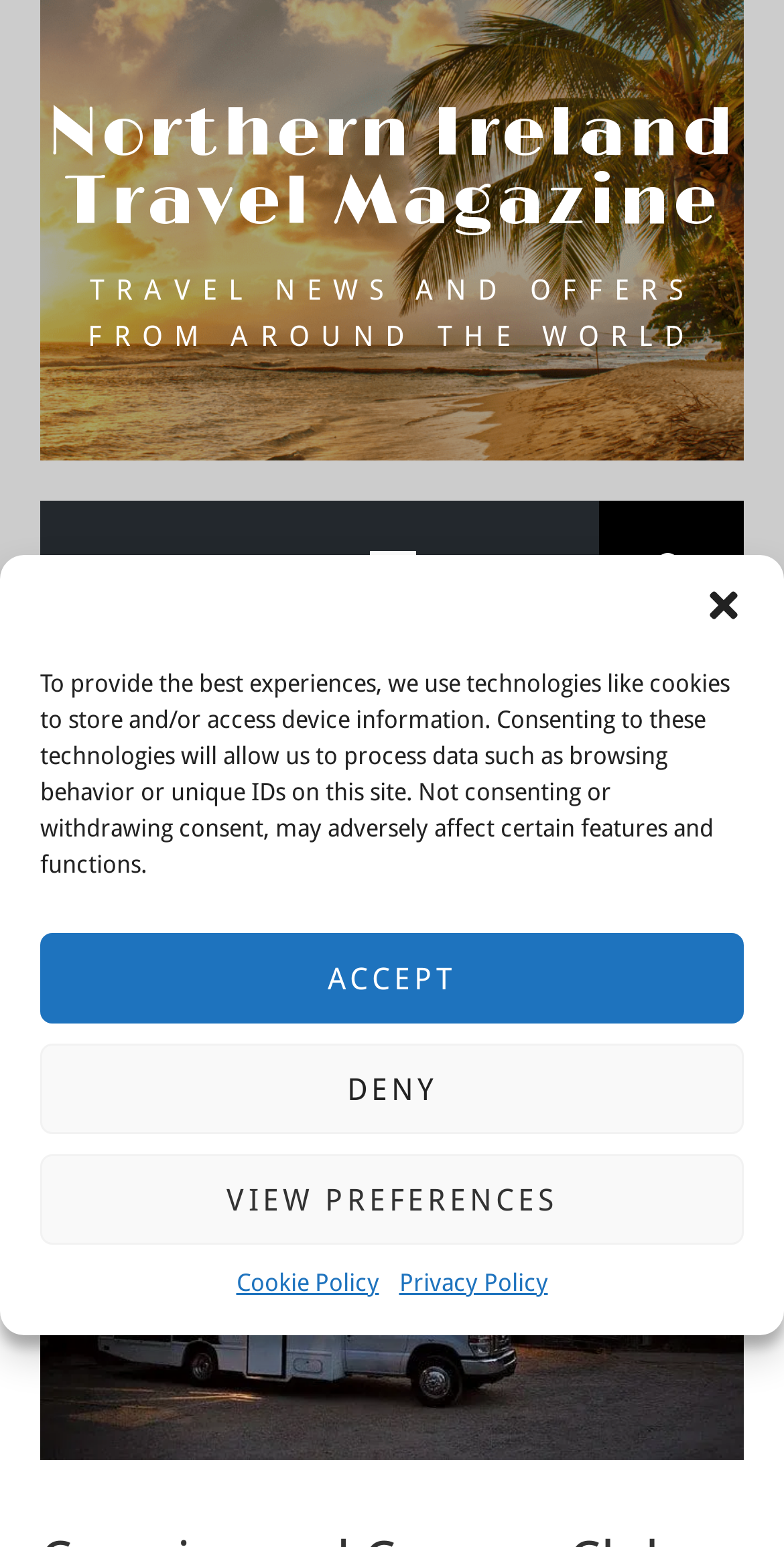What is the icon located at the top-right corner?
Look at the image and answer the question using a single word or phrase.

ue090